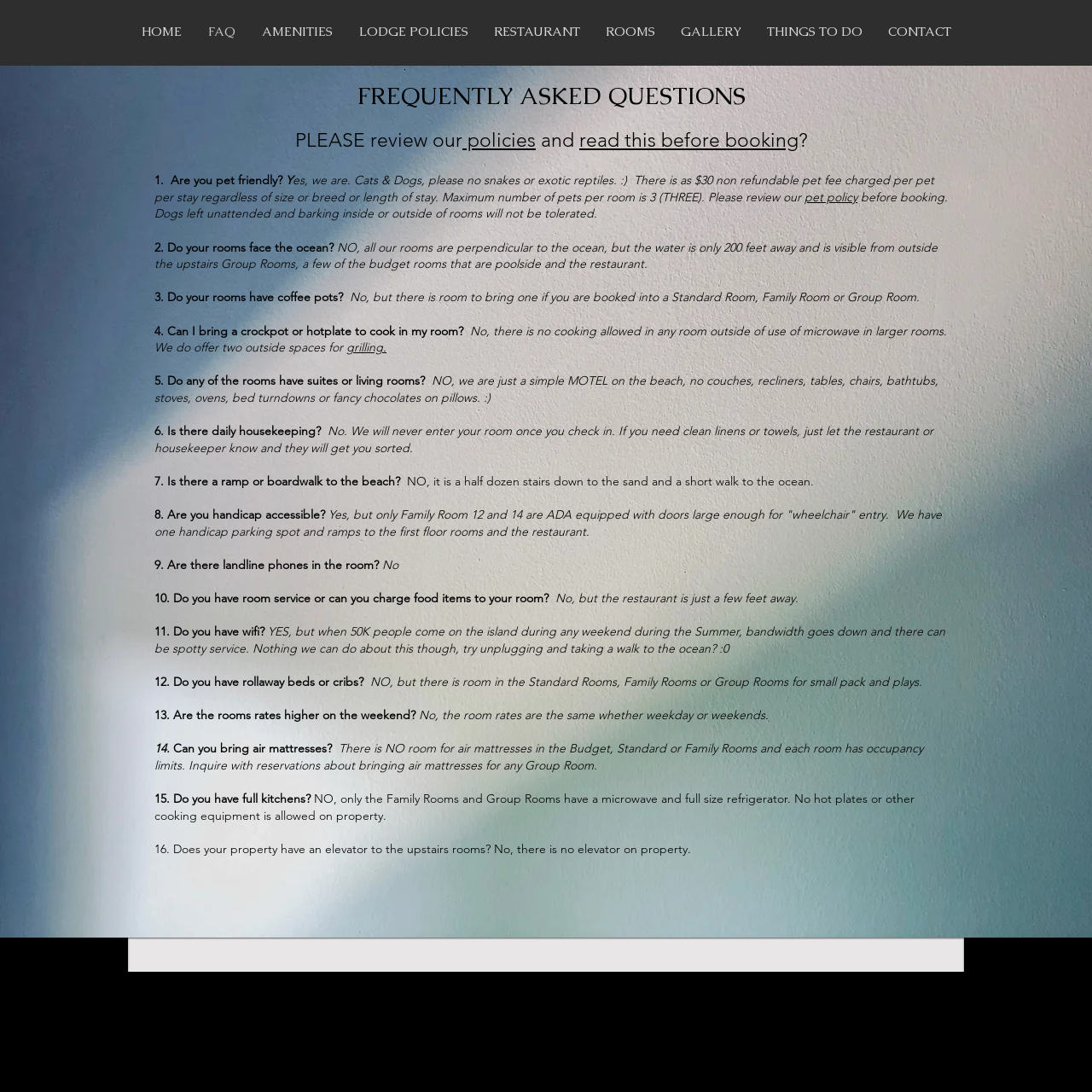Determine the bounding box coordinates for the area you should click to complete the following instruction: "Click pet policy".

[0.737, 0.173, 0.785, 0.187]